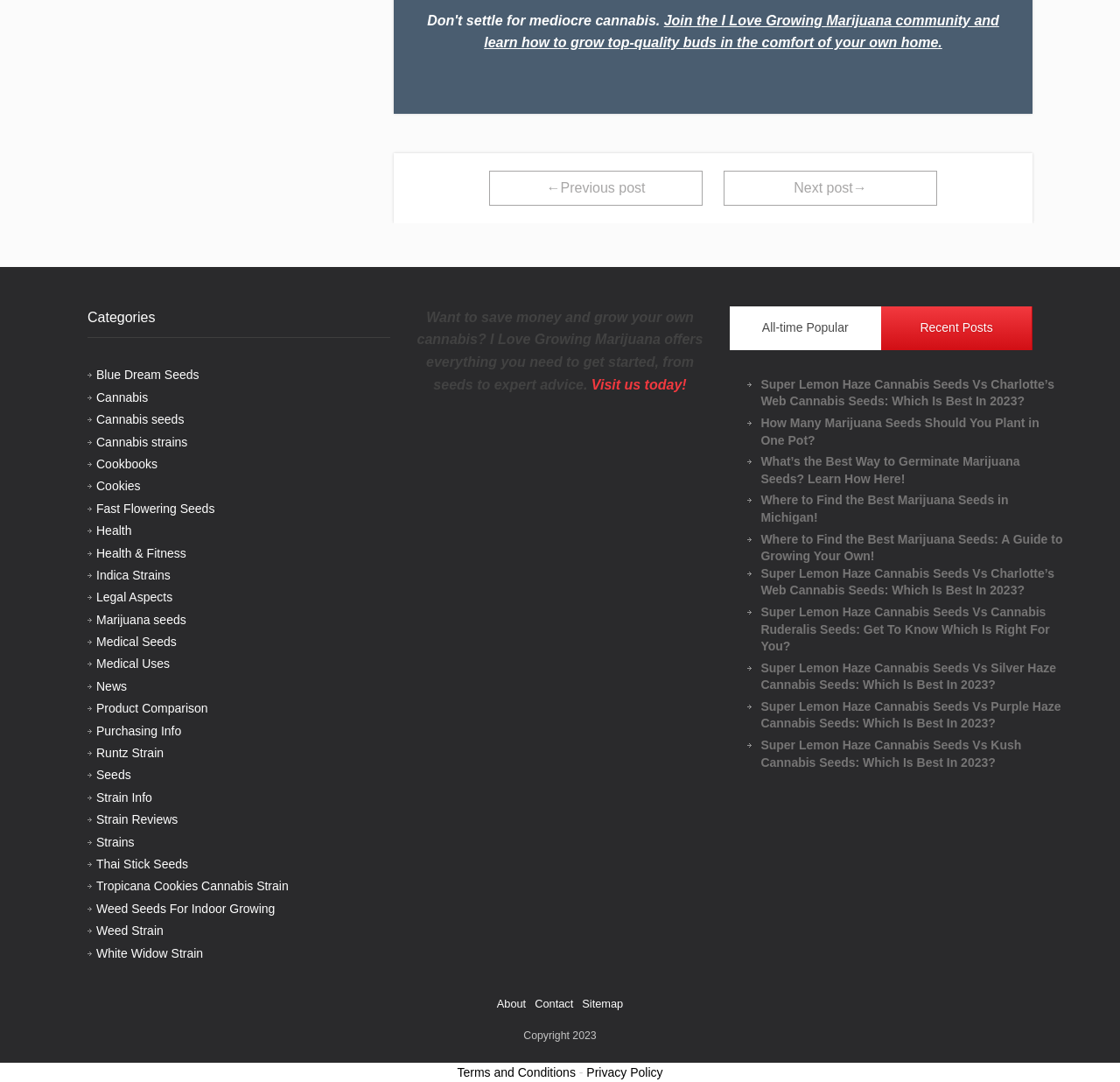Identify the bounding box for the described UI element: "All-time Popular".

[0.652, 0.283, 0.787, 0.323]